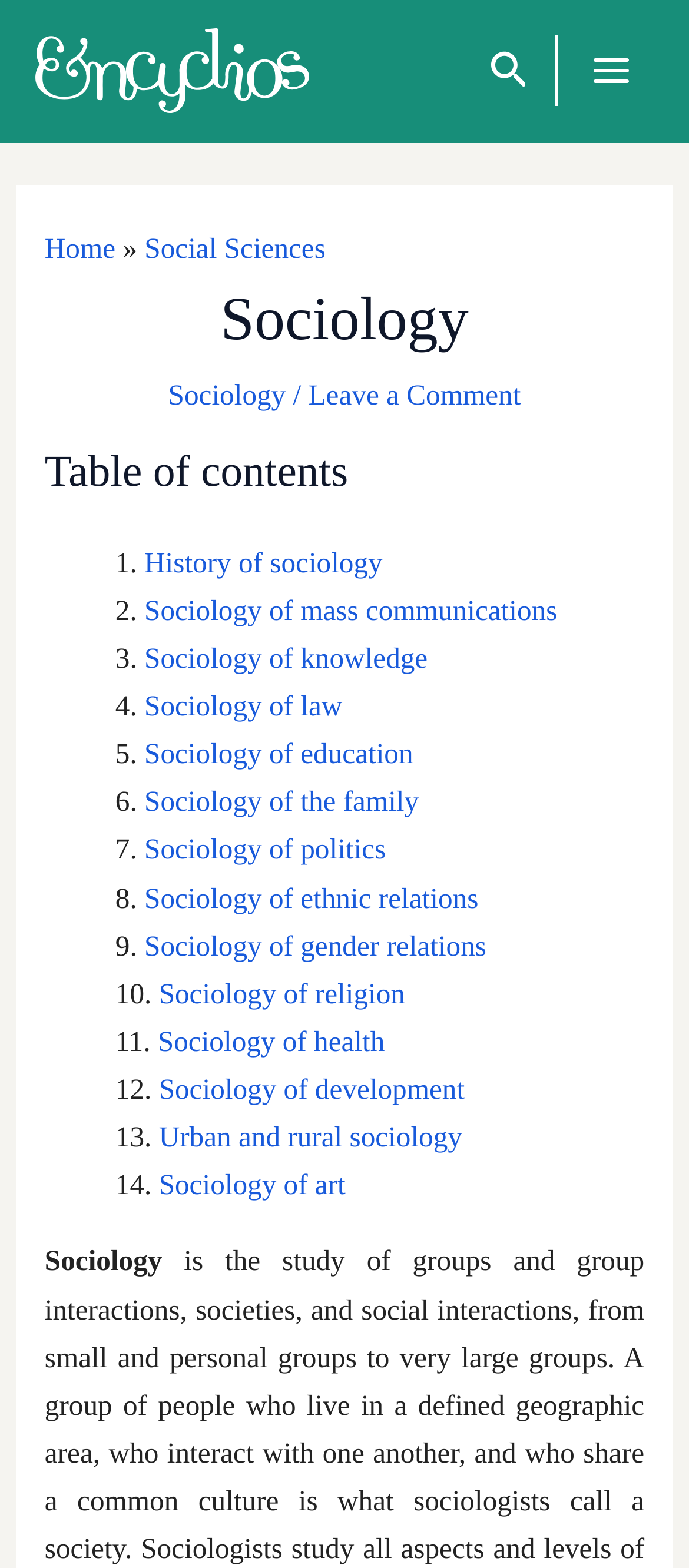Bounding box coordinates are specified in the format (top-left x, top-left y, bottom-right x, bottom-right y). All values are floating point numbers bounded between 0 and 1. Please provide the bounding box coordinate of the region this sentence describes: alt="Encyclios"

[0.051, 0.033, 0.449, 0.054]